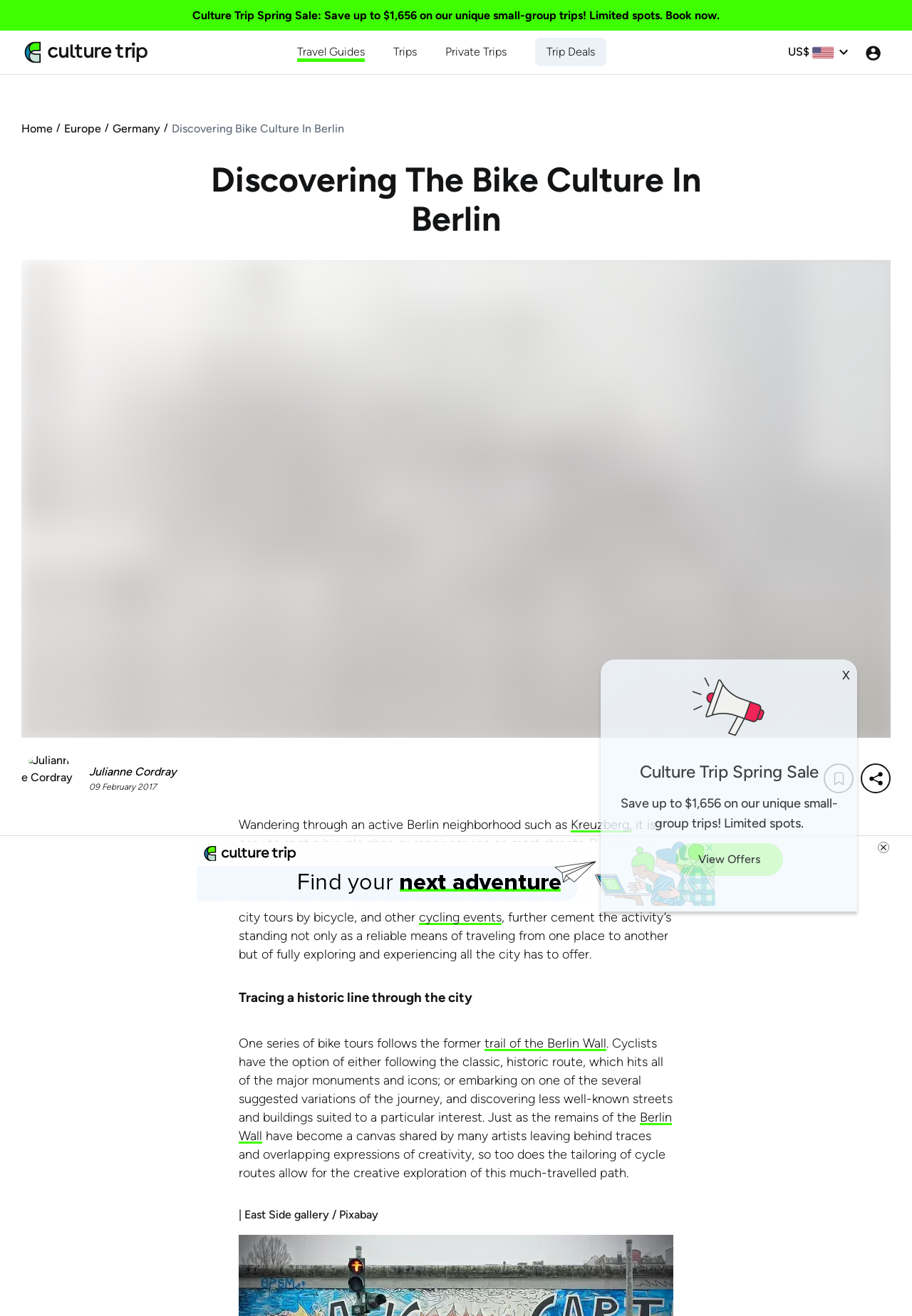From the webpage screenshot, predict the bounding box coordinates (top-left x, top-left y, bottom-right x, bottom-right y) for the UI element described here: East Side gallery / Pixabay

[0.268, 0.918, 0.415, 0.928]